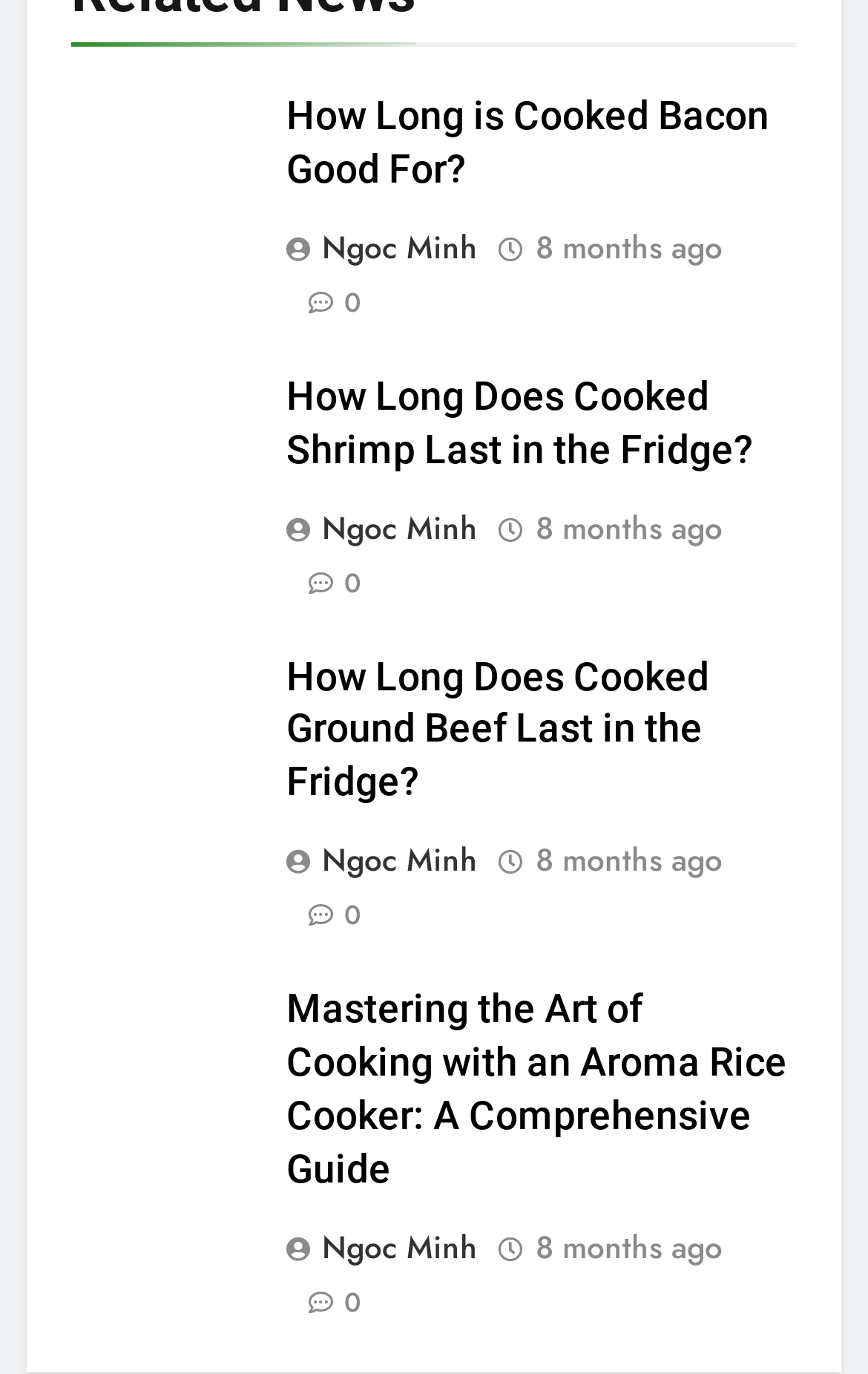Identify the bounding box coordinates necessary to click and complete the given instruction: "Read the article about cooked bacon".

[0.329, 0.066, 0.918, 0.144]